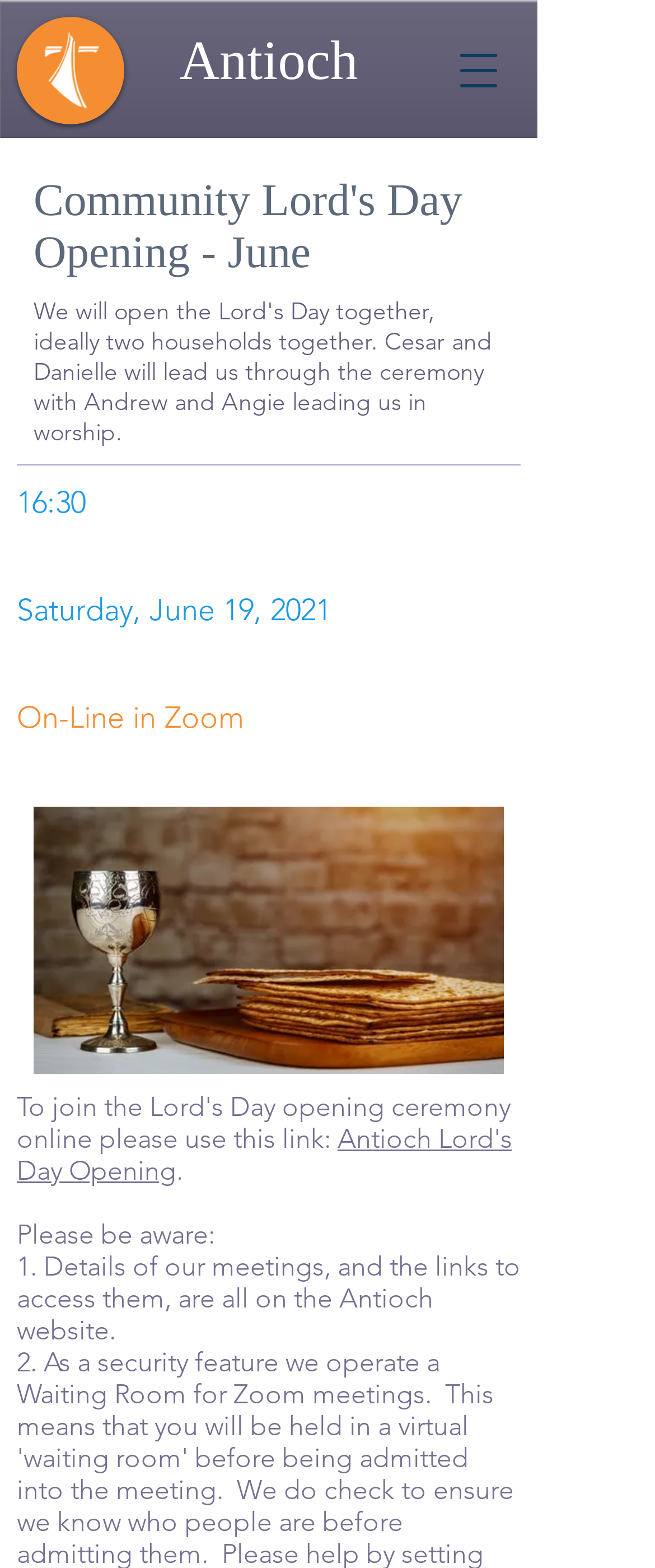What is the name of the Lord's Day Opening event?
Answer the question with as much detail as possible.

I found the name of the event by looking at the link element with the text 'Antioch Lord's Day Opening' which is located at [0.026, 0.716, 0.782, 0.757]